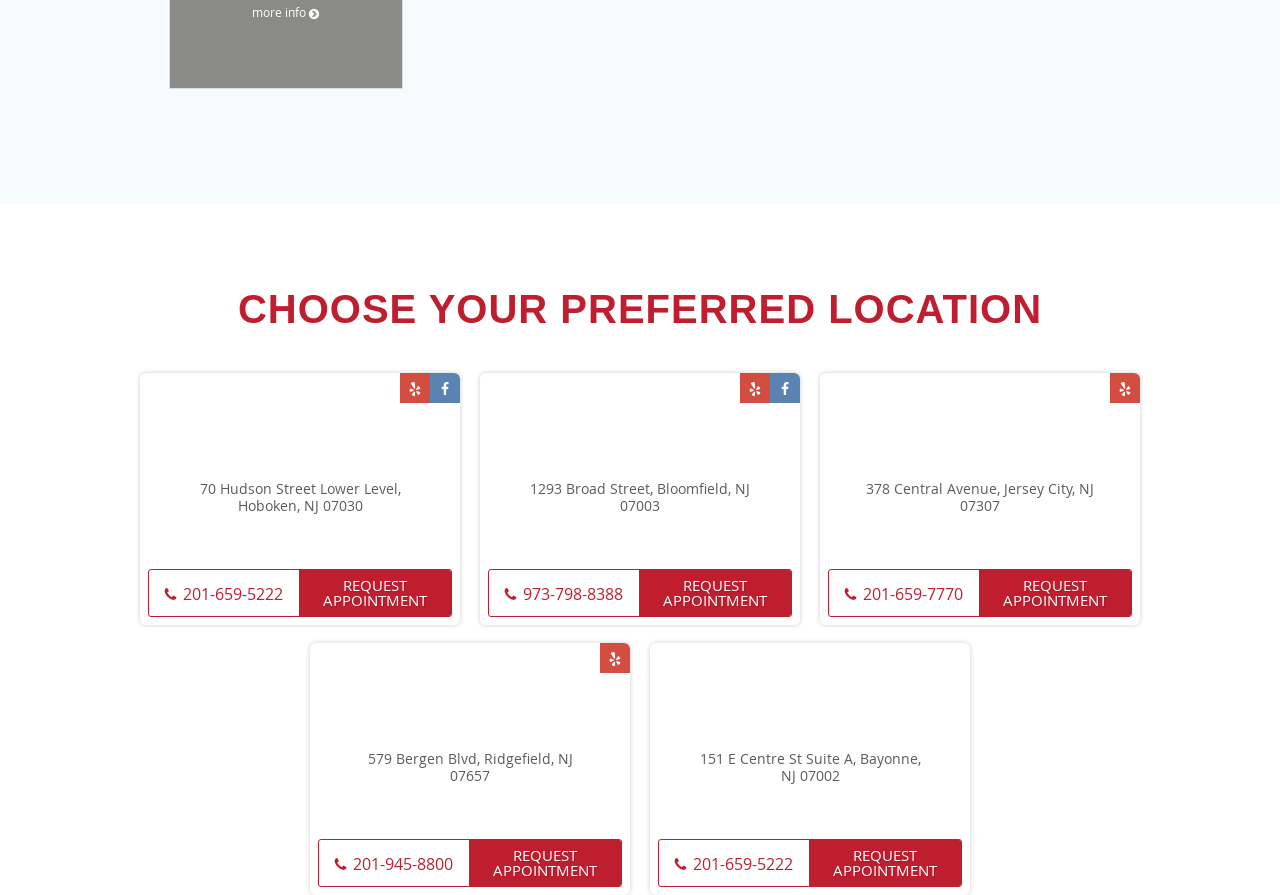What type of information is provided for each location?
Please answer using one word or phrase, based on the screenshot.

Address, map, and phone number